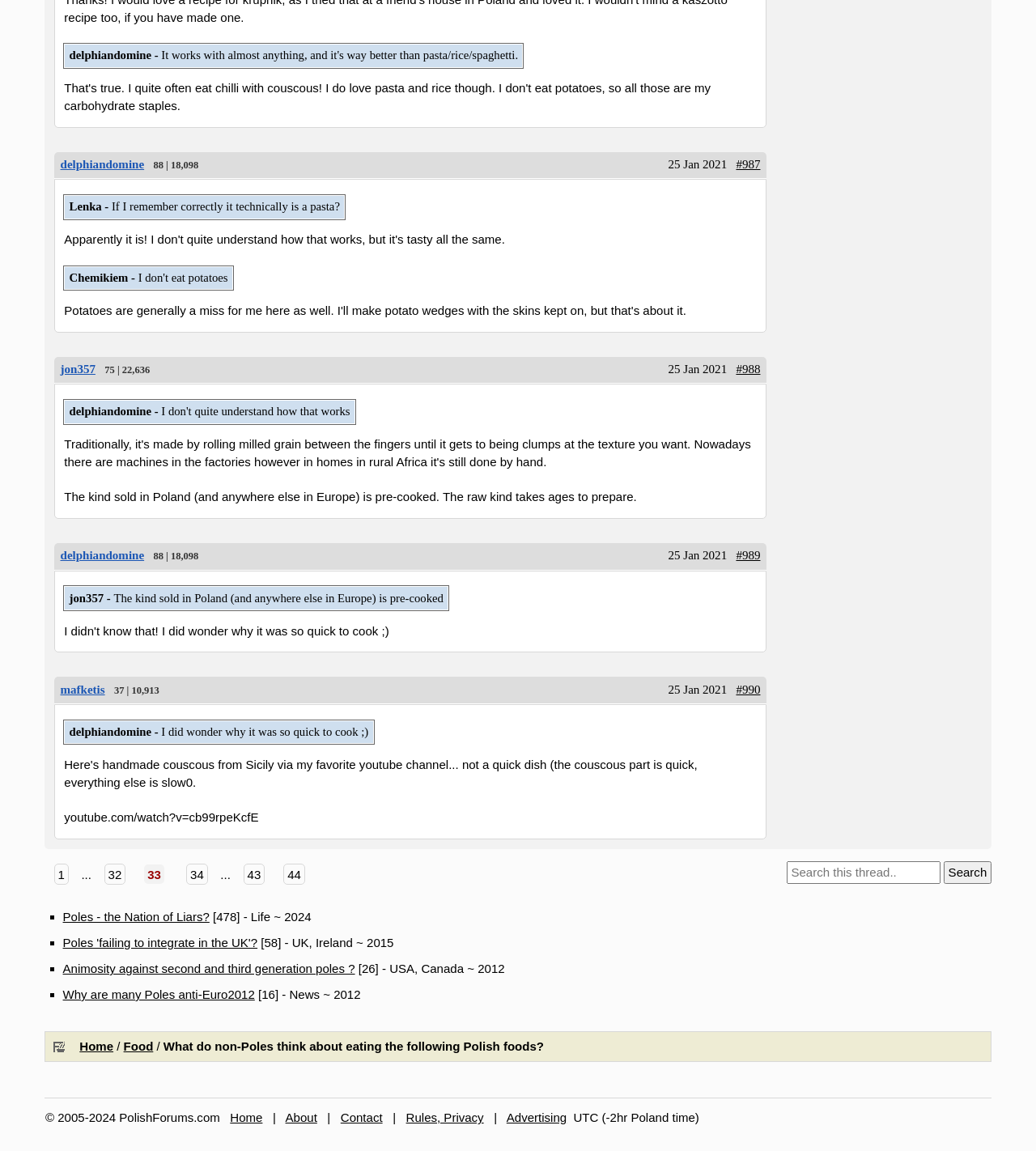Specify the bounding box coordinates of the region I need to click to perform the following instruction: "View thread 'Poles - the Nation of Liars?'". The coordinates must be four float numbers in the range of 0 to 1, i.e., [left, top, right, bottom].

[0.061, 0.79, 0.202, 0.802]